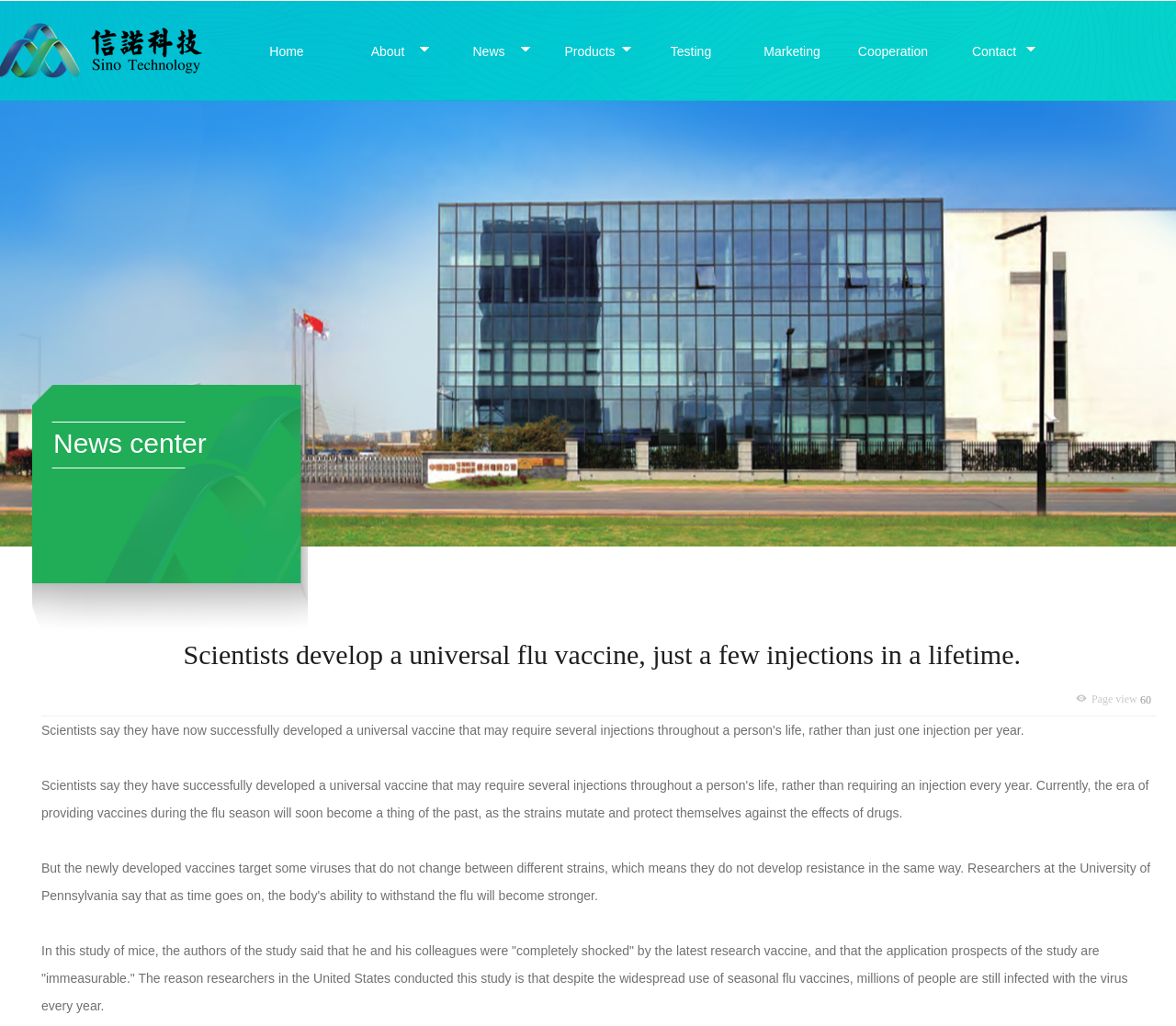Please specify the bounding box coordinates of the clickable region to carry out the following instruction: "check page view". The coordinates should be four float numbers between 0 and 1, in the format [left, top, right, bottom].

[0.928, 0.675, 0.967, 0.688]